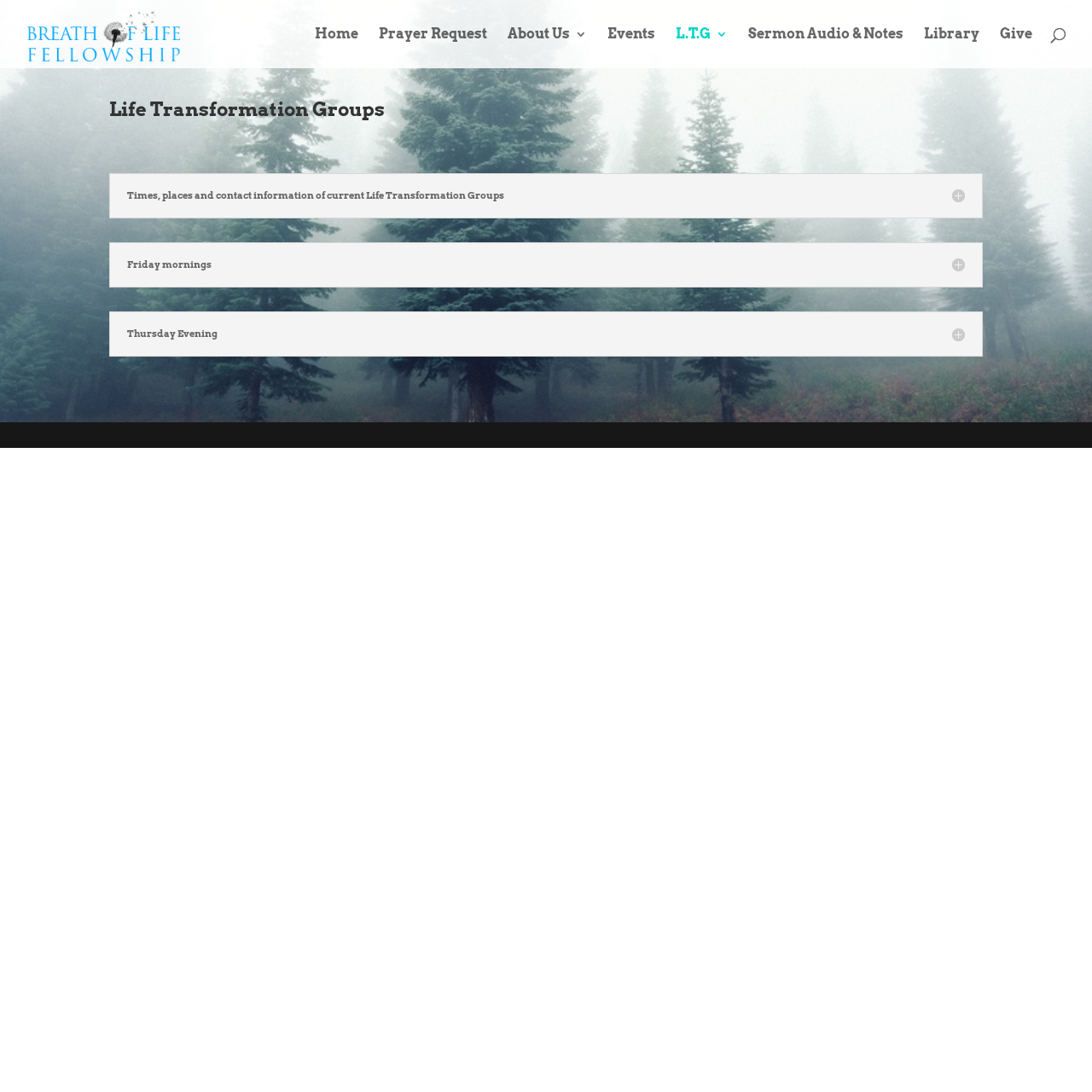Use a single word or phrase to answer the question: What is the day of the week mentioned in the main content?

Friday